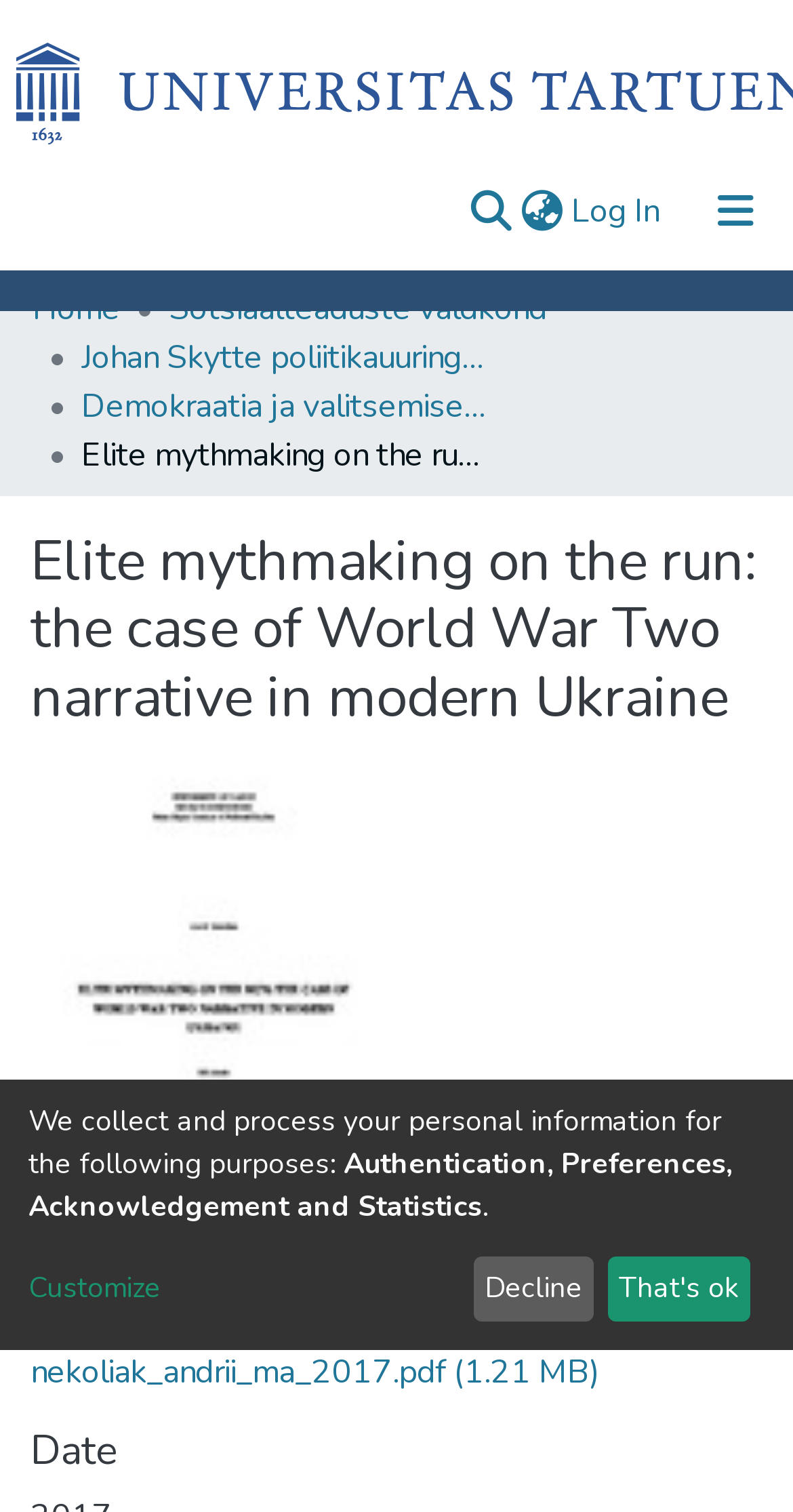What is the file name of the downloadable file?
Examine the webpage screenshot and provide an in-depth answer to the question.

The file name of the downloadable file can be found in the link element with the text 'nekoliak_andrii_ma_2017.pdf (1.21 MB)'. This link is located in the section with the heading 'Files'.